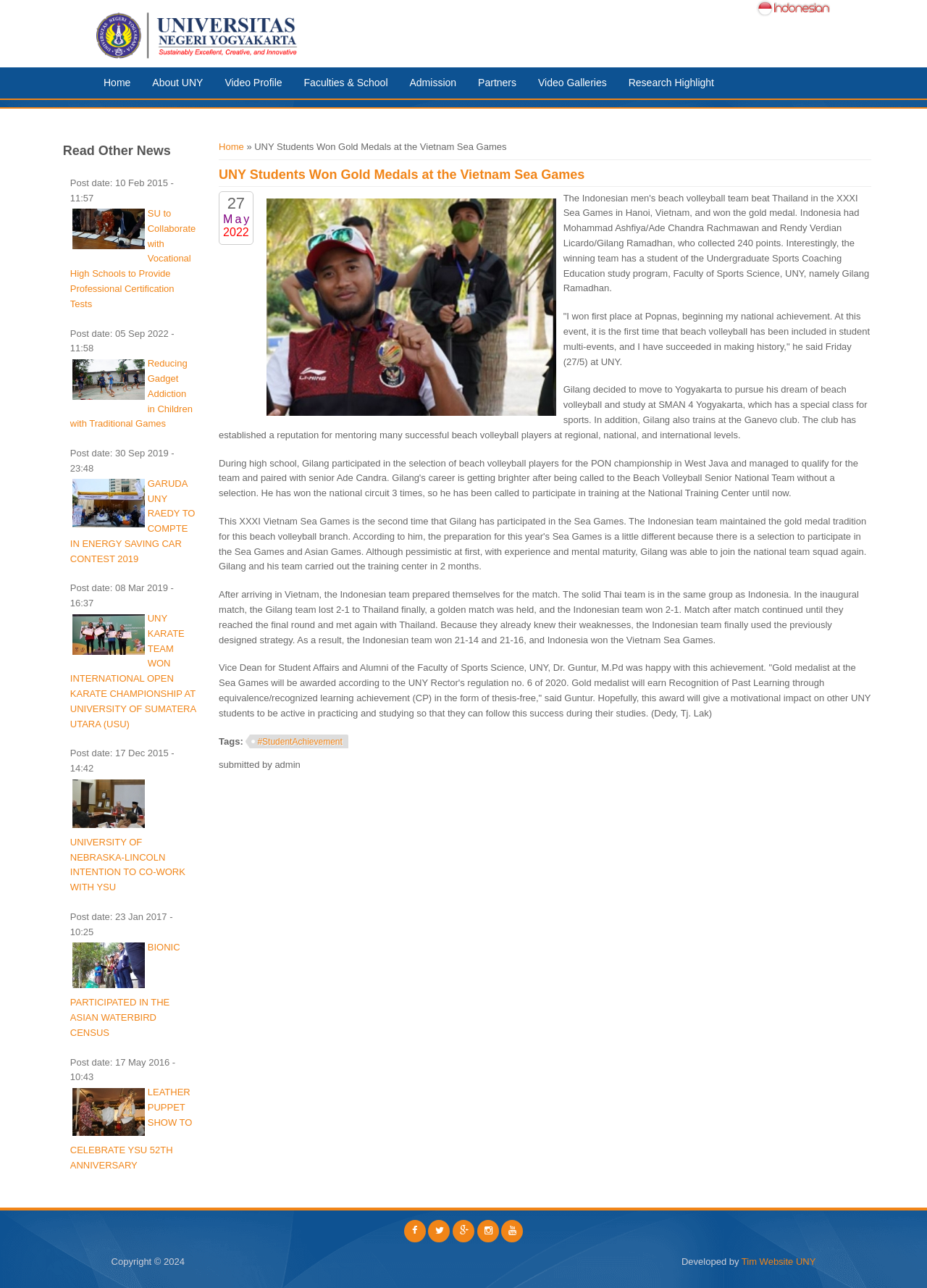What is the sport mentioned in the news article?
Based on the visual content, answer with a single word or a brief phrase.

beach volleyball